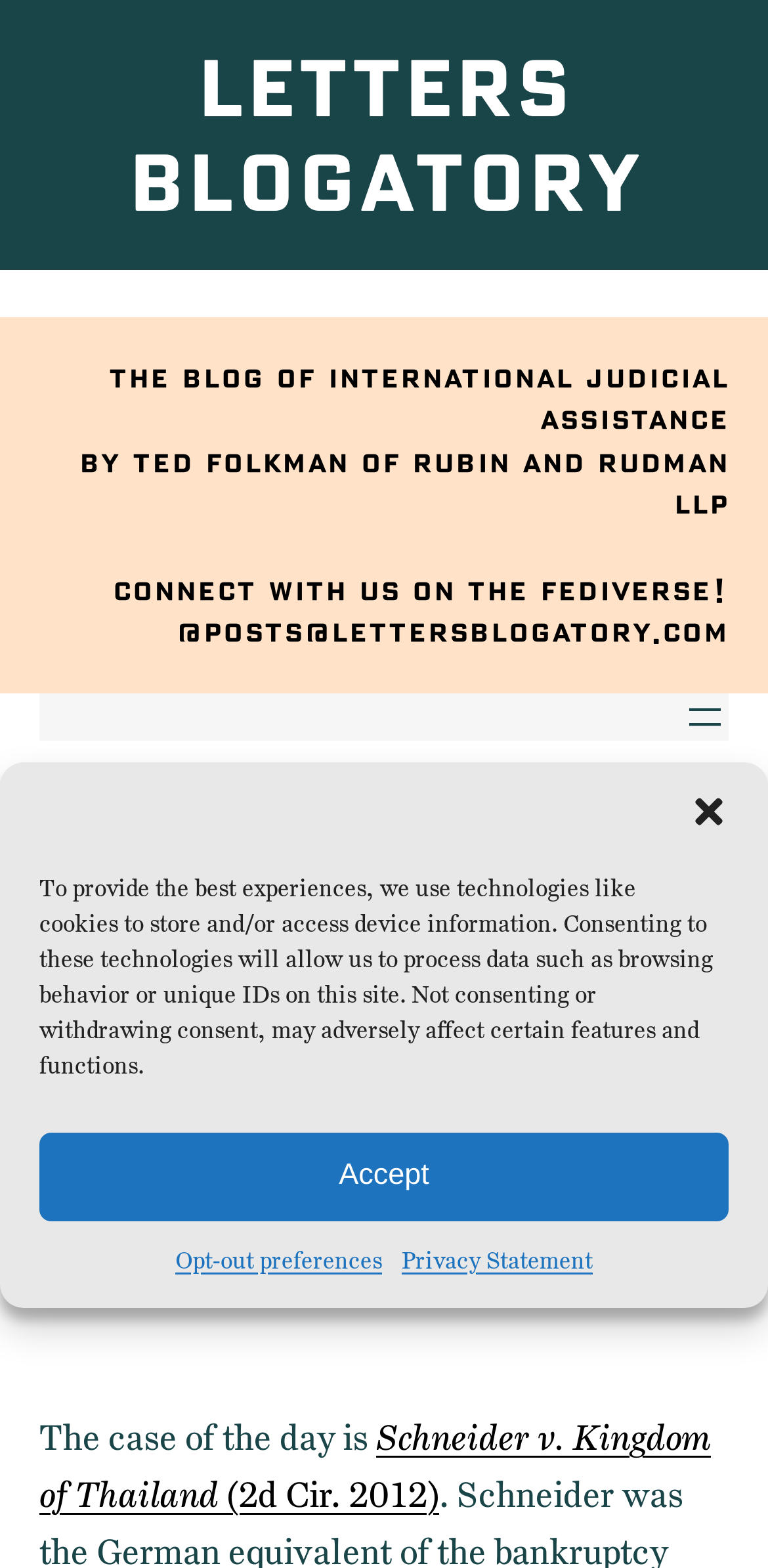Identify the bounding box of the UI element described as follows: "Accept". Provide the coordinates as four float numbers in the range of 0 to 1 [left, top, right, bottom].

[0.051, 0.722, 0.949, 0.779]